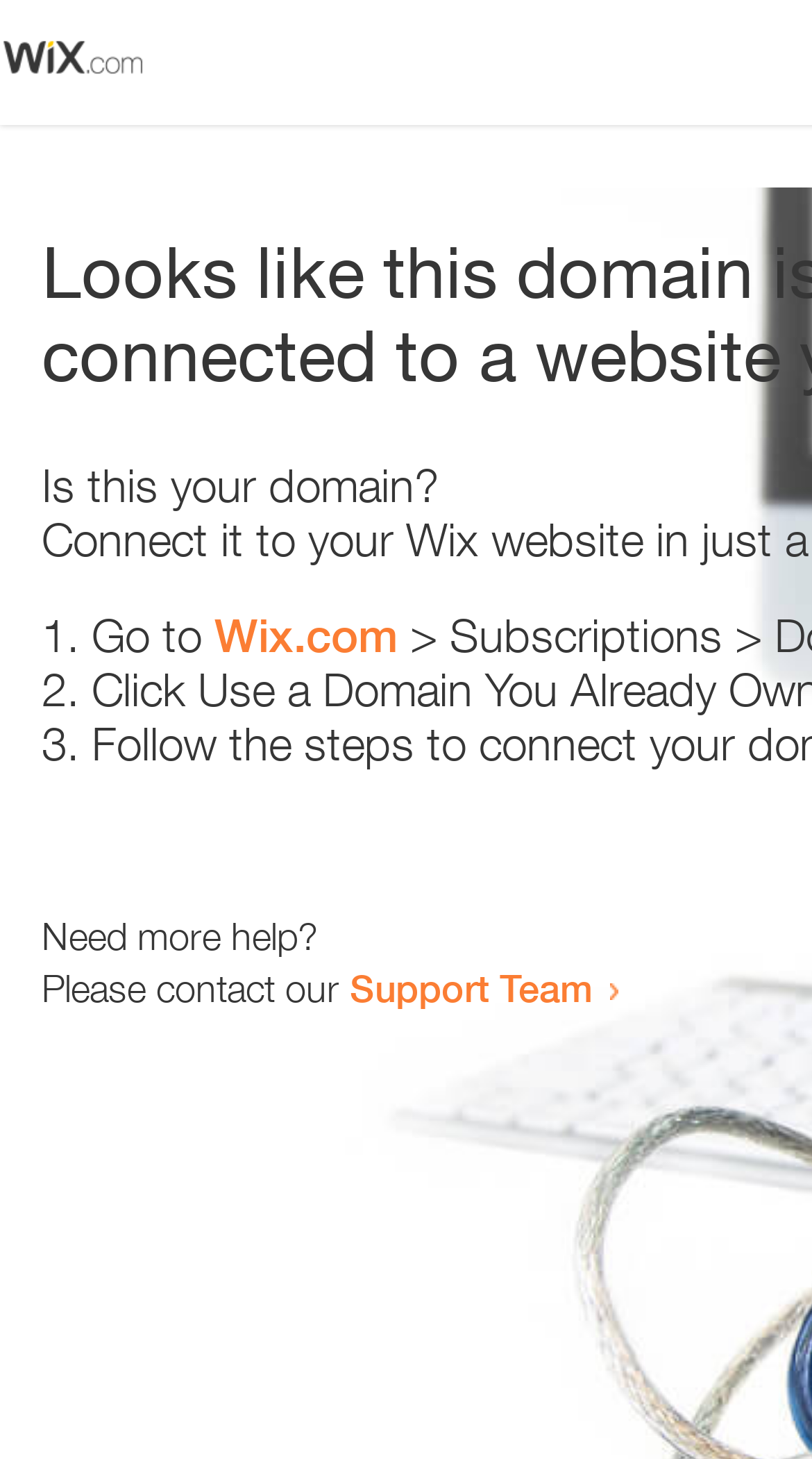Identify the webpage's primary heading and generate its text.

Looks like this domain isn't
connected to a website yet